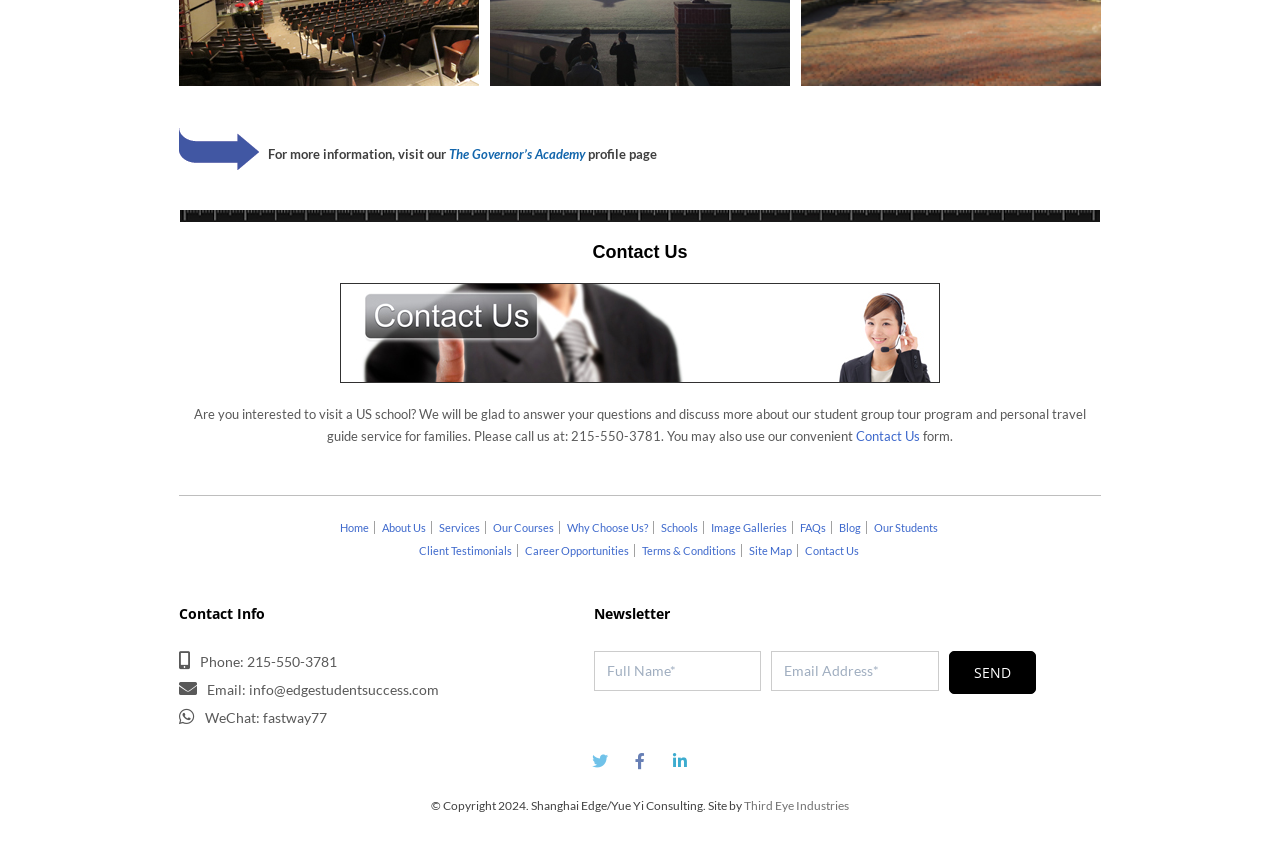Pinpoint the bounding box coordinates of the area that must be clicked to complete this instruction: "Visit The Governor’s Academy profile page".

[0.351, 0.172, 0.457, 0.191]